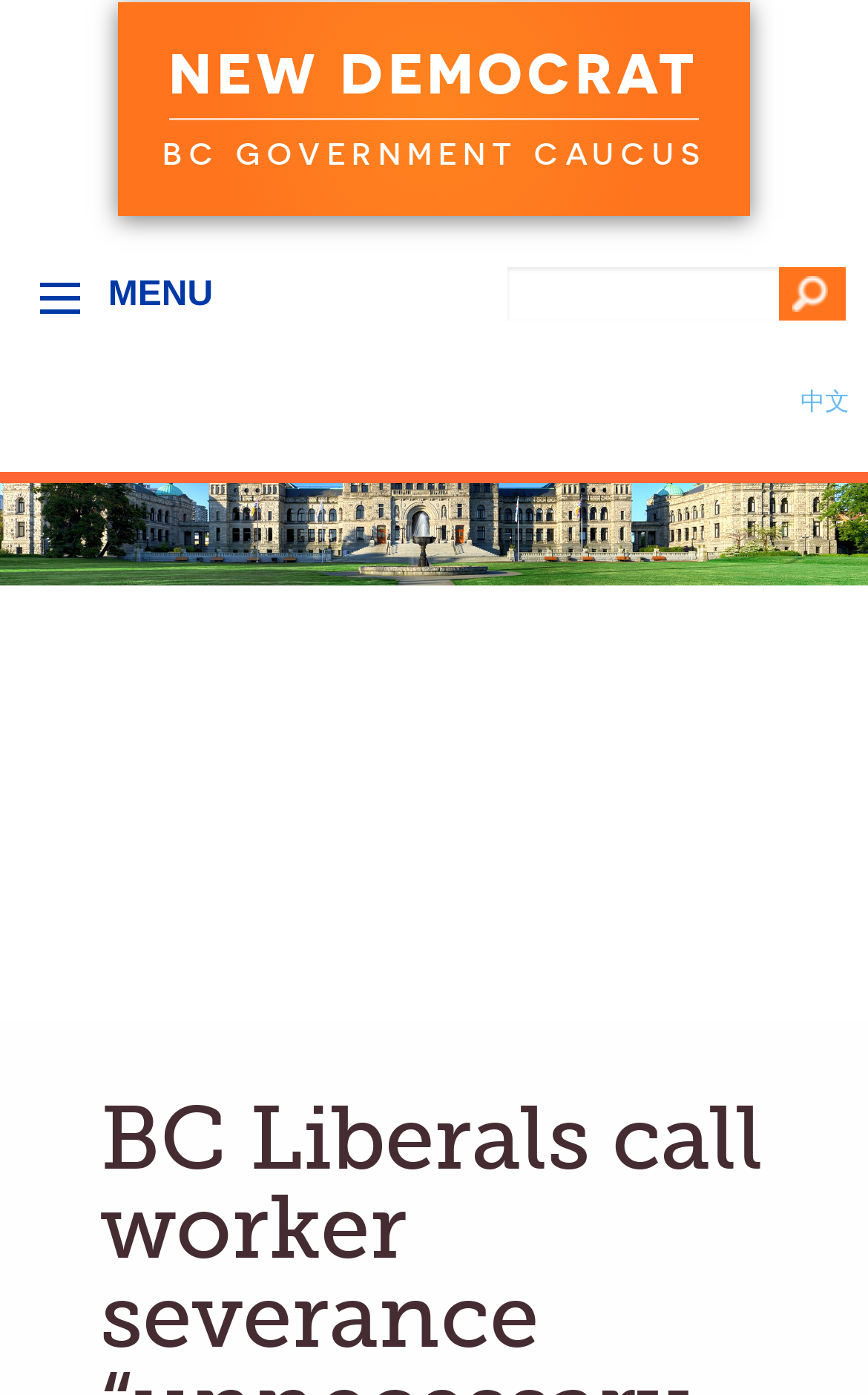Provide an in-depth caption for the elements present on the webpage.

The webpage appears to be a news article or a press release from the New Democrat BC Government Caucus. At the top of the page, there is a heading that reads "NEW DEMOCRAT" in a prominent position, with a link to the same text right below it. To the right of this heading, there is another heading that reads "BC GOVERNMENT CAUCUS", also with a link to the same text below it. 

Below these headings, there is a menu link on the left side of the page, accompanied by a search bar with a textbox and a "Go" button to the right. The search bar takes up most of the width of the page. 

On the top-right corner of the page, there is a link to a Chinese language version of the page, denoted by the text "中文". 

The main content of the page starts below these elements, with a brief article or press release discussing a statement made by BC Liberal MLA Jane Thornthwaite regarding earned severance as "significantly unnecessary costs" that businesses should not have to pay fired workers, and the response from Premier John Horgan.